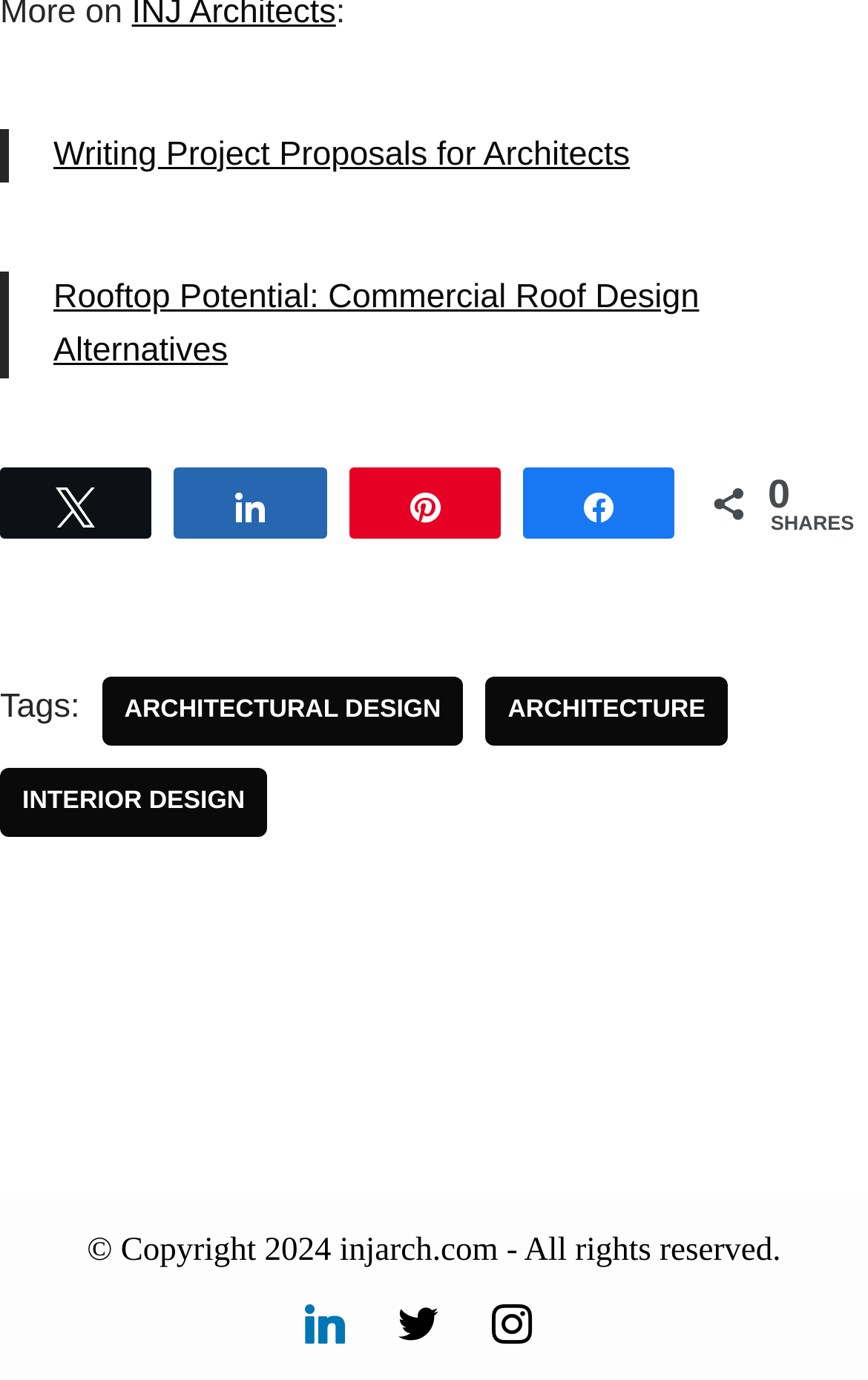What is the title of the first article?
Please ensure your answer to the question is detailed and covers all necessary aspects.

The title of the first article can be found in the blockquote element, which contains a link with the text 'Writing Project Proposals for Architects'.